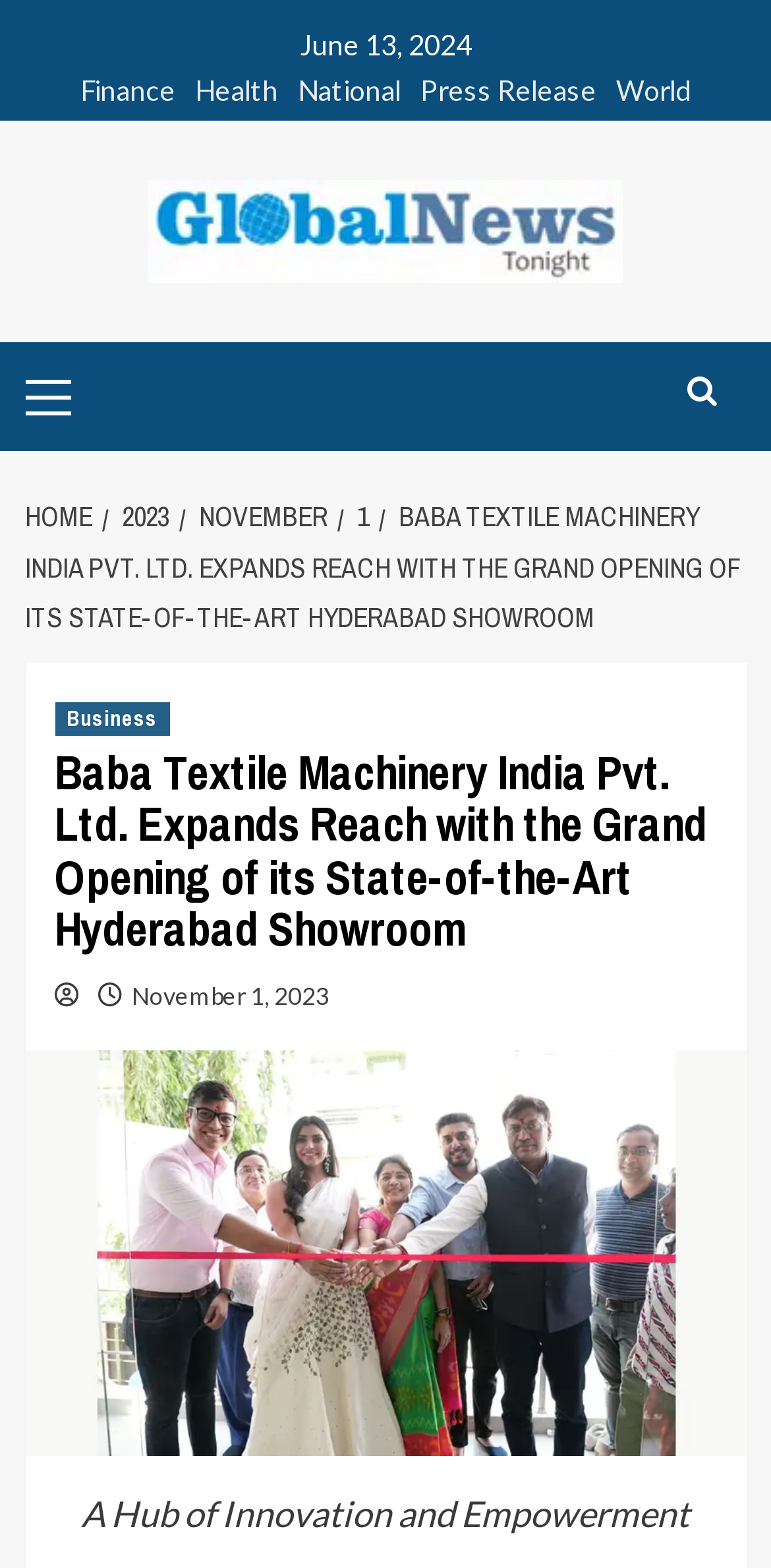Using the information in the image, give a detailed answer to the following question: What is the name of the showroom mentioned in the article?

I found the text 'Baba Textile Machinery India Pvt. Ltd. Expands Reach with the Grand Opening of its State-of-the-Art Hyderabad Showroom' which mentions the name of the showroom as 'Hyderabad Showroom'.